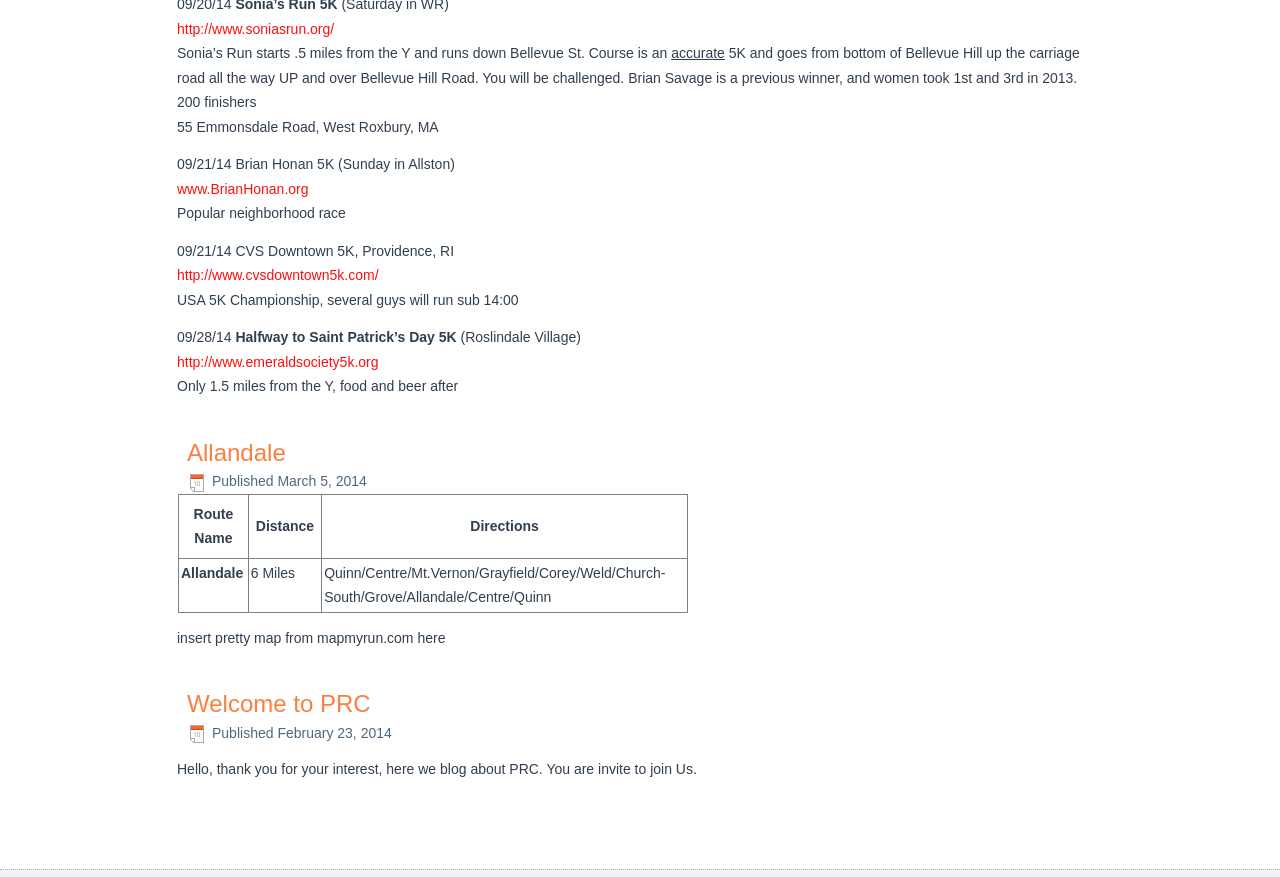Bounding box coordinates are given in the format (top-left x, top-left y, bottom-right x, bottom-right y). All values should be floating point numbers between 0 and 1. Provide the bounding box coordinate for the UI element described as: http://www.emeraldsociety5k.org

[0.138, 0.403, 0.296, 0.422]